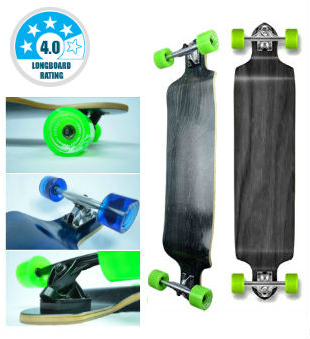Generate an elaborate caption for the given image.

The image showcases the Yocaher Professional Speed longboard, highly rated for its appealing design and performance. Featuring a sleek, dark wood finish, the board is designed for stability and ease of use, making it an excellent choice for both beginners and experienced riders. 

The vibrant green wheels and truck components not only enhance its visual appeal but also contribute to its functionality. The board is crafted for comfort with a low deck height to minimize effort while pushing, making it ideal for cruising. 

Highlighted with a 4.0 longboard rating, this model boasts durability and smooth riding, as noted in its description. It’s particularly attractive for those seeking an economical yet high-quality longboarding experience, with soft wheels that provide a stable ride. A perfect pick for anyone eager to enjoy longboarding without breaking the bank!